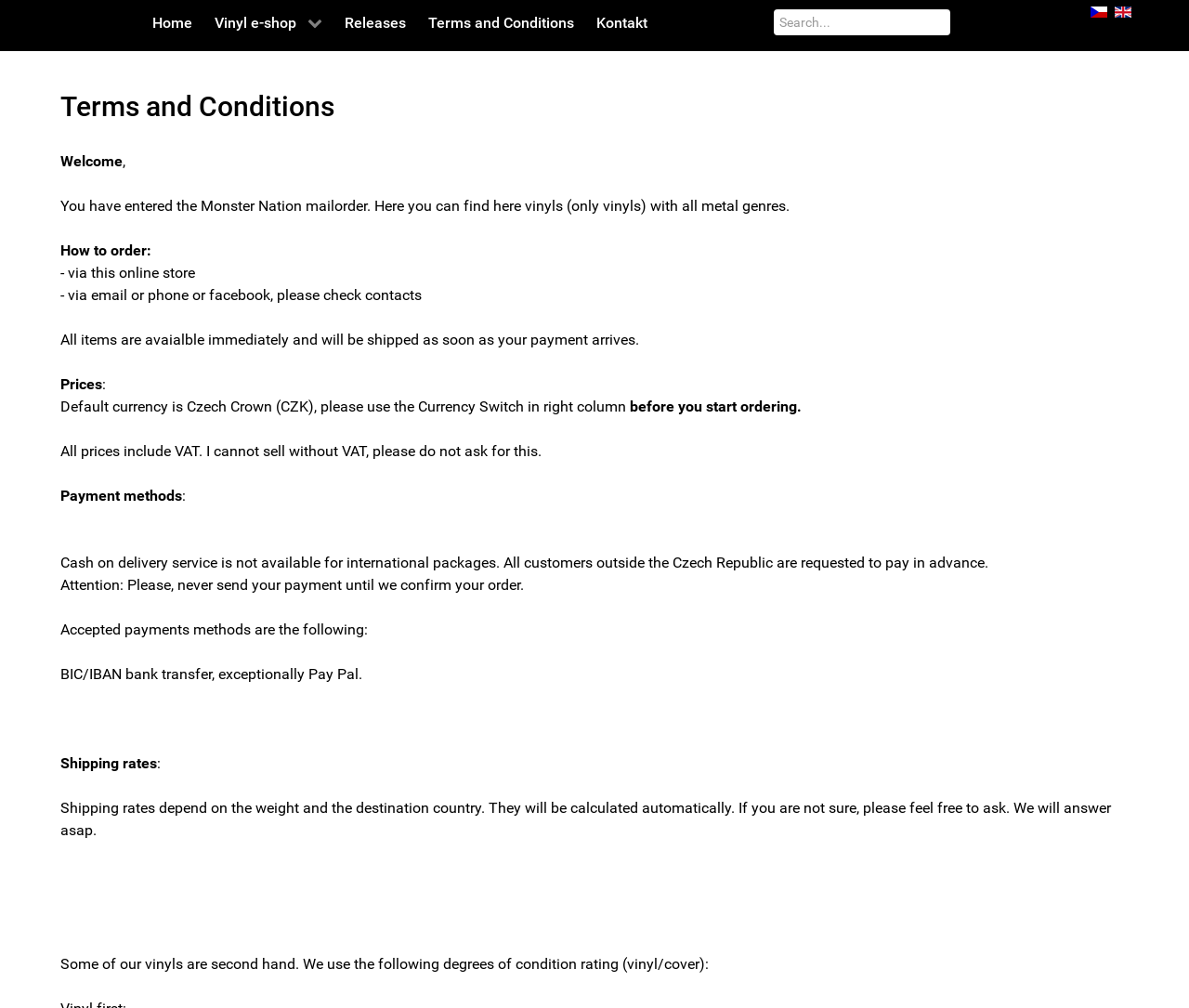Can I pay using cash on delivery for international packages?
Please respond to the question with a detailed and informative answer.

According to the 'Payment methods' section, cash on delivery service is not available for international packages, and customers outside the Czech Republic are requested to pay in advance.